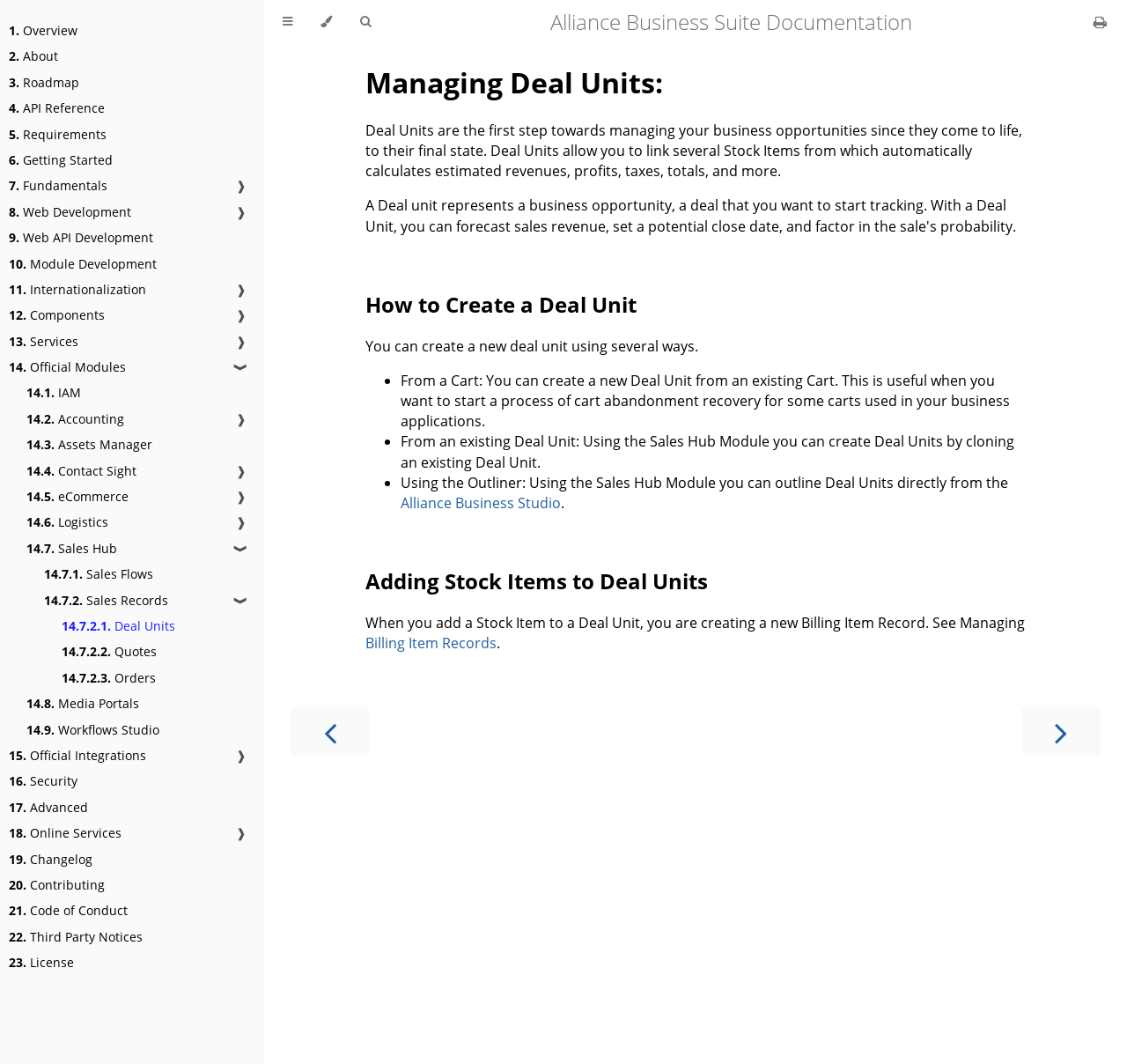Please answer the following question as detailed as possible based on the image: 
What happens when you add a Stock Item to a Deal Unit?

When you add a Stock Item to a Deal Unit, you are creating a new Billing Item Record. This is mentioned in the section 'Adding Stock Items to Deal Units' on the webpage.